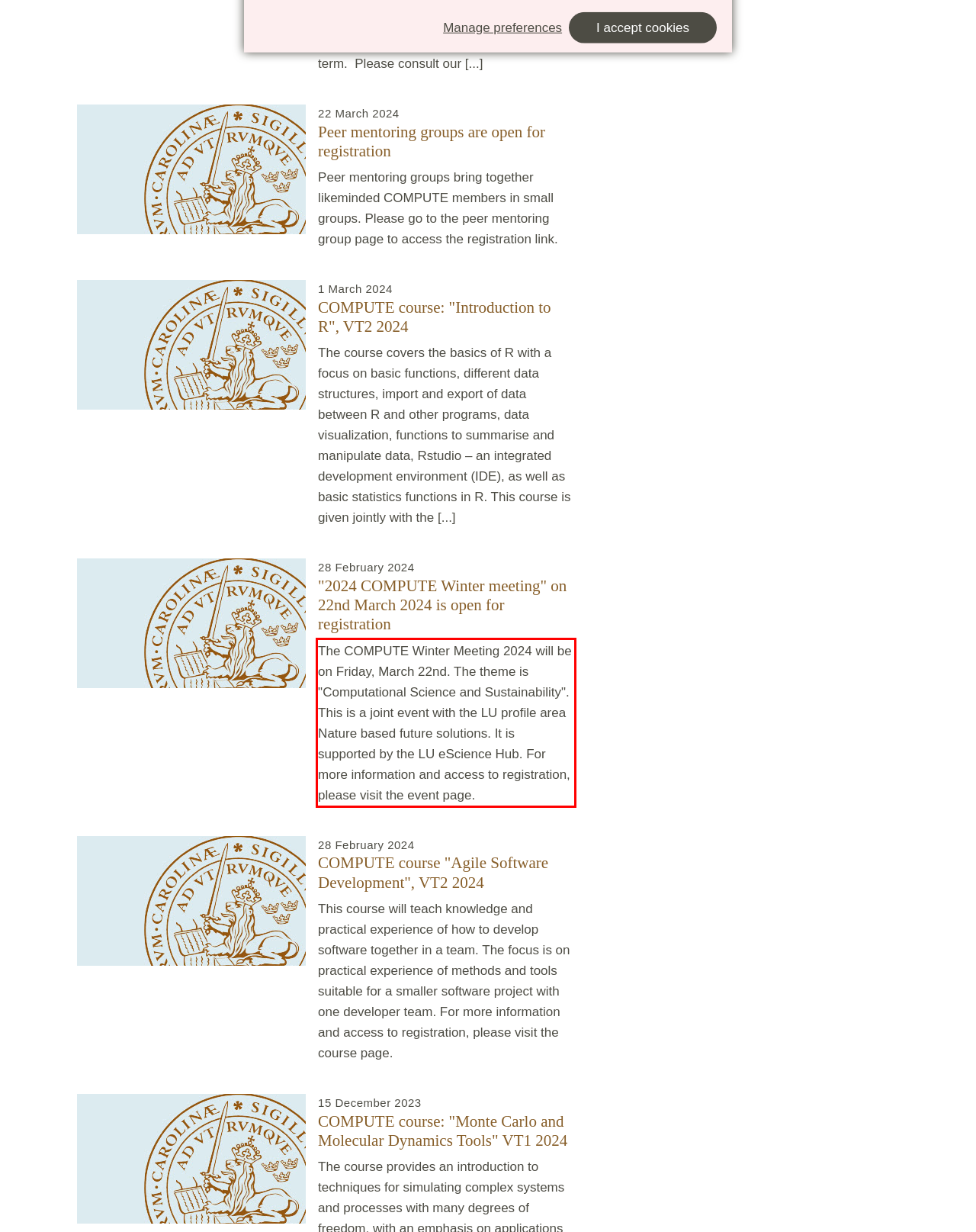With the given screenshot of a webpage, locate the red rectangle bounding box and extract the text content using OCR.

The COMPUTE Winter Meeting 2024 will be on Friday, March 22nd. The theme is "Computational Science and Sustainability". This is a joint event with the LU profile area Nature based future solutions. It is supported by the LU eScience Hub. For more information and access to registration, please visit the event page.